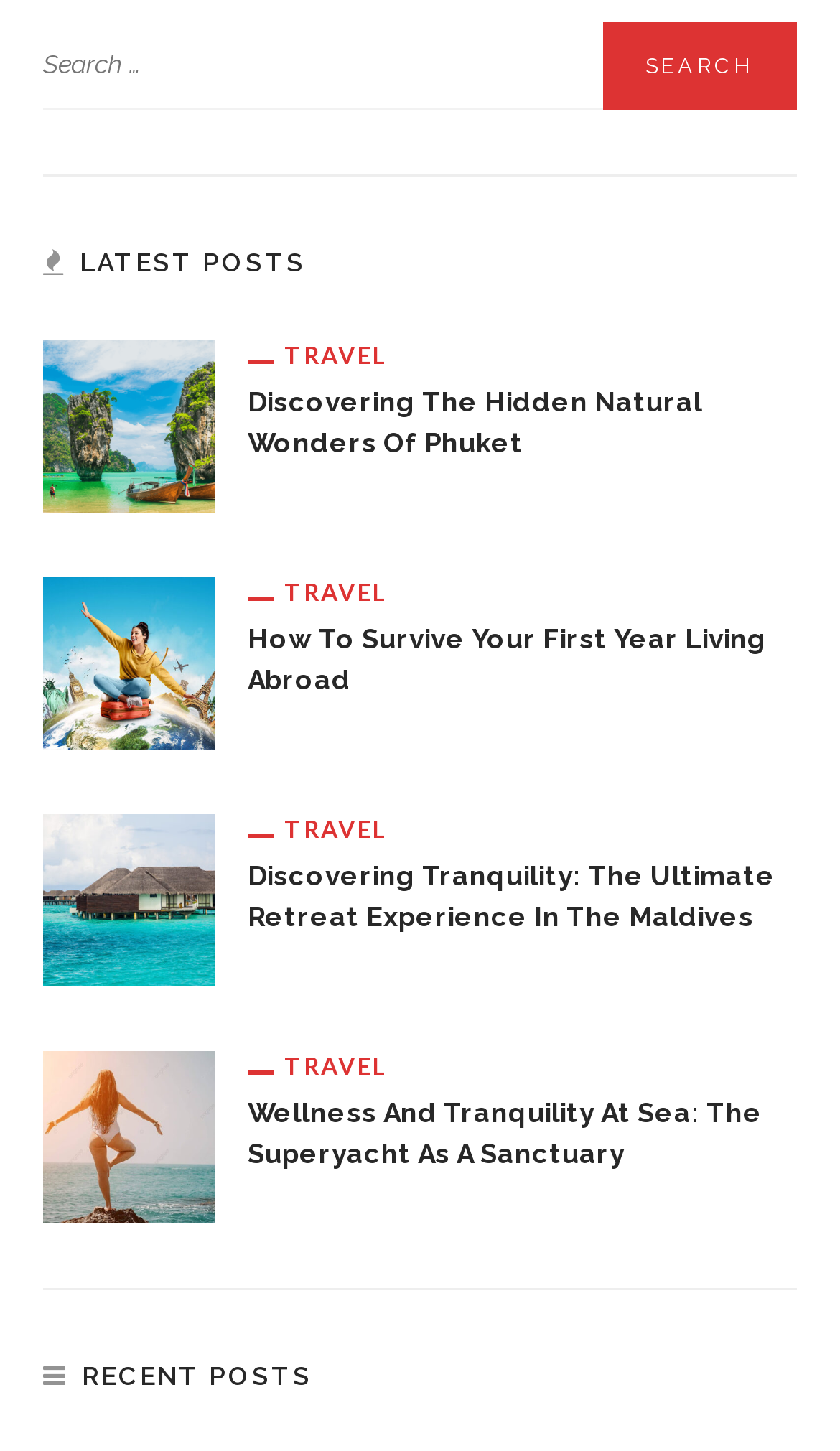Respond to the following query with just one word or a short phrase: 
What is the category of the posts?

TRAVEL